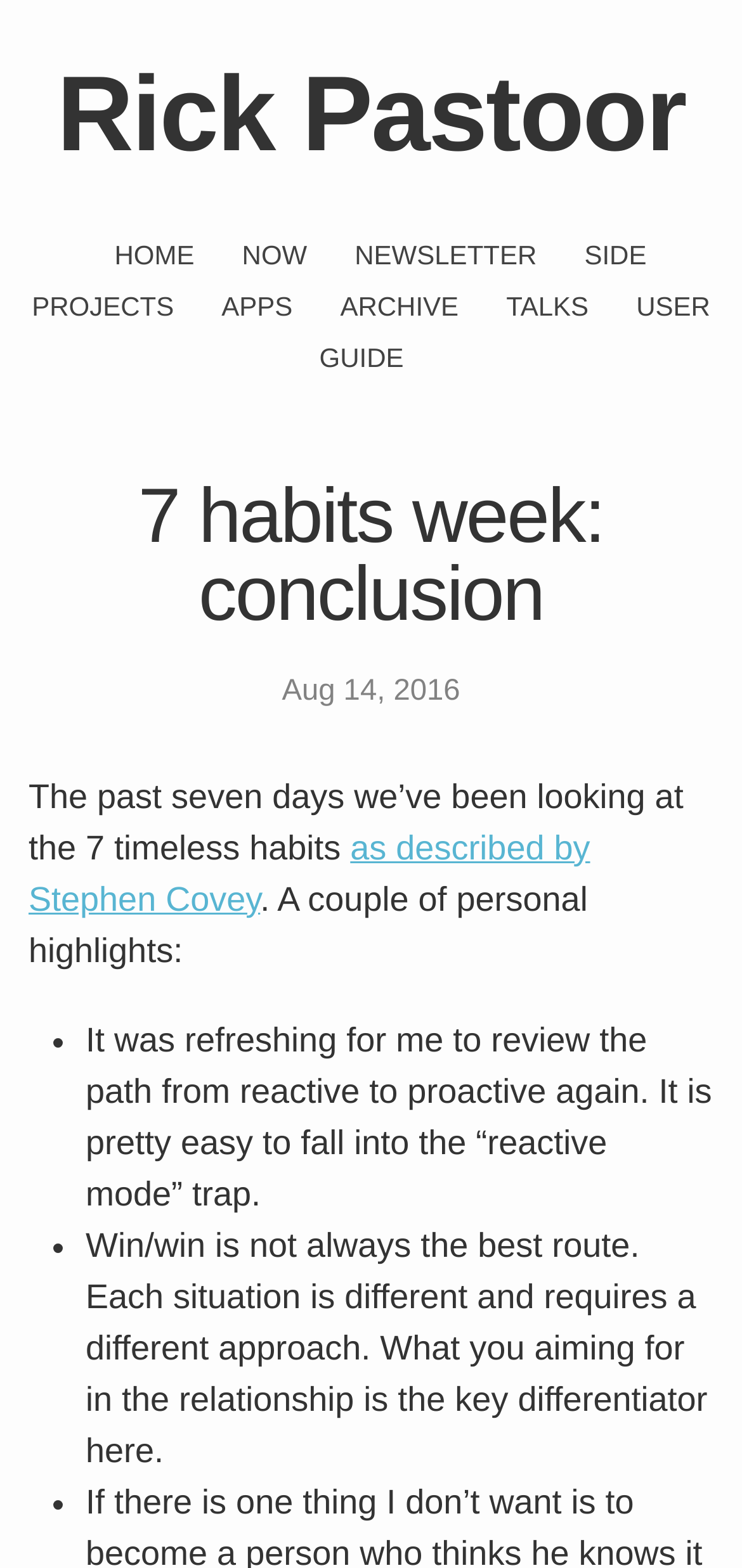Answer the question in a single word or phrase:
How many links are in the top navigation menu?

7